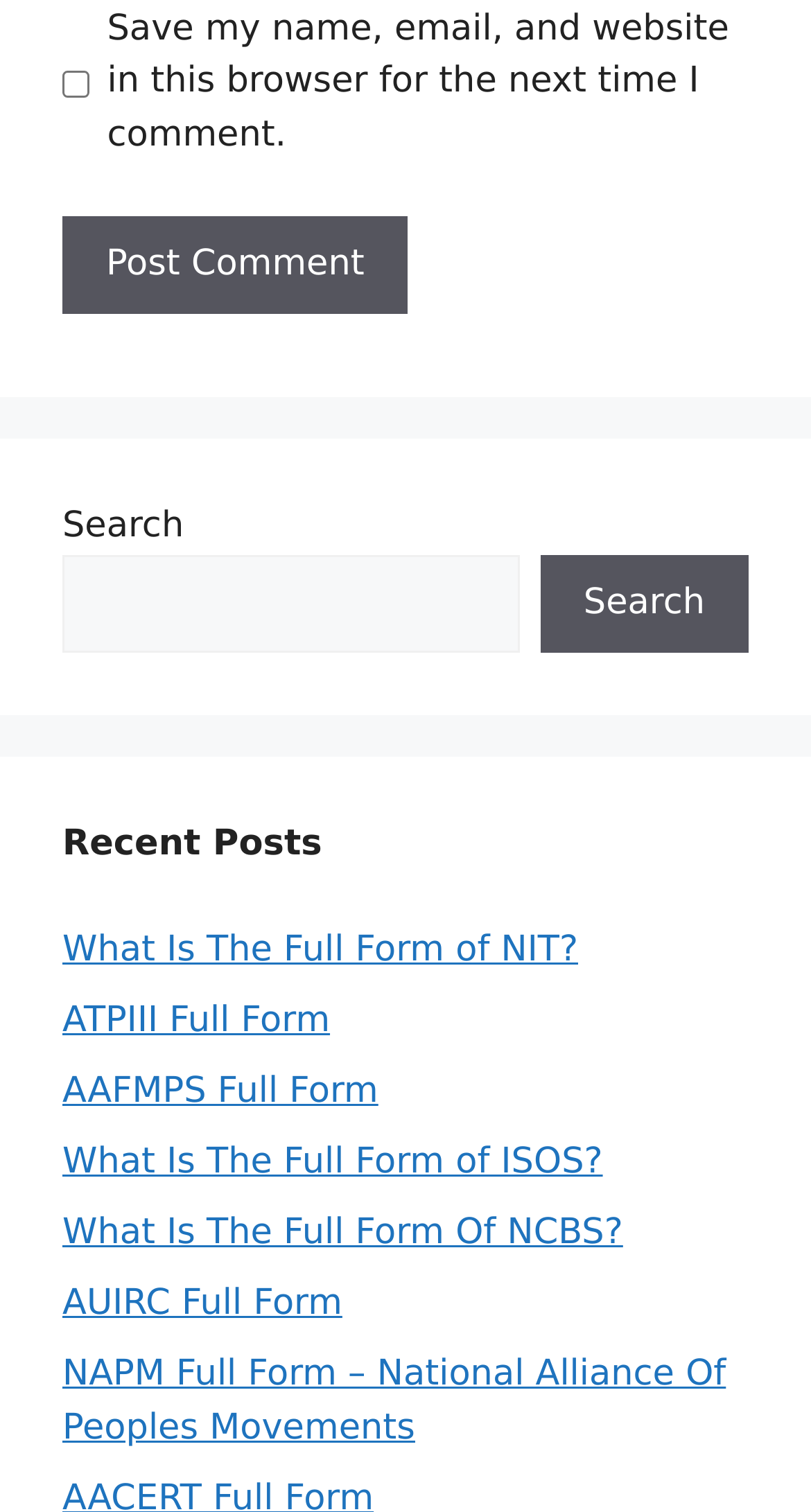Specify the bounding box coordinates of the area to click in order to execute this command: 'Click on Las Vegas'. The coordinates should consist of four float numbers ranging from 0 to 1, and should be formatted as [left, top, right, bottom].

None